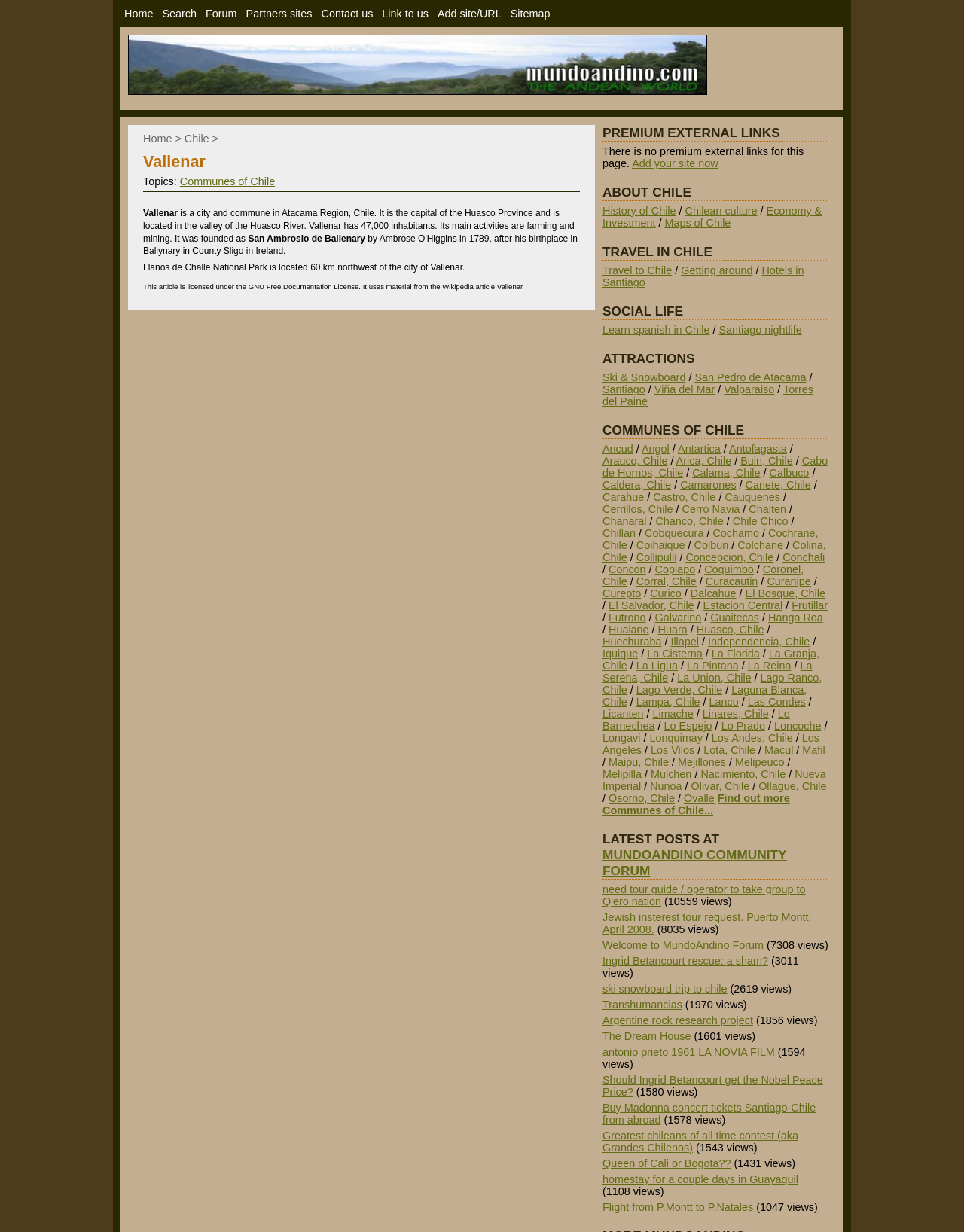Predict the bounding box coordinates of the area that should be clicked to accomplish the following instruction: "Get information about San Ambrosio de Ballenary". The bounding box coordinates should consist of four float numbers between 0 and 1, i.e., [left, top, right, bottom].

[0.257, 0.189, 0.379, 0.198]